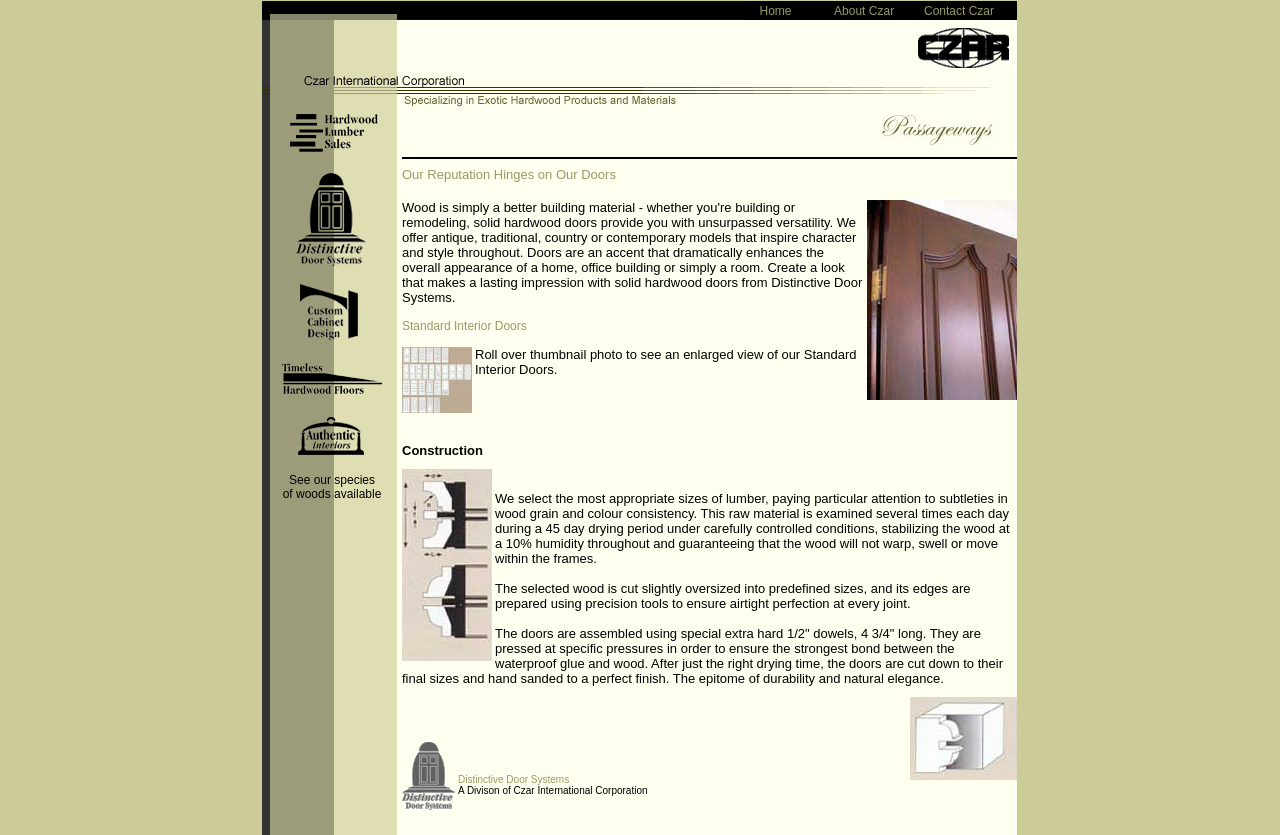Generate a thorough explanation of the webpage's elements.

The webpage is about exotic hardwood products and materials offered by Czar International Corporation, a company based in Staten Island, New York. The page is divided into several sections, each showcasing a specific product or service.

At the top, there are five images arranged horizontally, taking up the full width of the page. Below these images, there is a navigation menu with links to "Home", "About Czar", and "Contact Czar".

The main content area is divided into several sections, each with a heading and descriptive text. The first section is about hardwood lumber sales, with a link to a related page and an image. This is followed by a section about standard interior doors, which includes a brief description, an image, and a paragraph of text explaining the construction process.

The next section is about distinctive door systems, a division of Czar International Corporation. This section includes a heading, a brief description, and an image. Below this, there are links to other related pages, including "Distinctive Door Systems", "Custom Cabinet Design", "Timeless Hardwood Floors", and "Authentic Interiors", each with an accompanying image.

Throughout the page, there are numerous images, including thumbnails that can be rolled over to see an enlarged view. The overall layout is organized, with clear headings and concise text, making it easy to navigate and understand the products and services offered by Czar International Corporation.